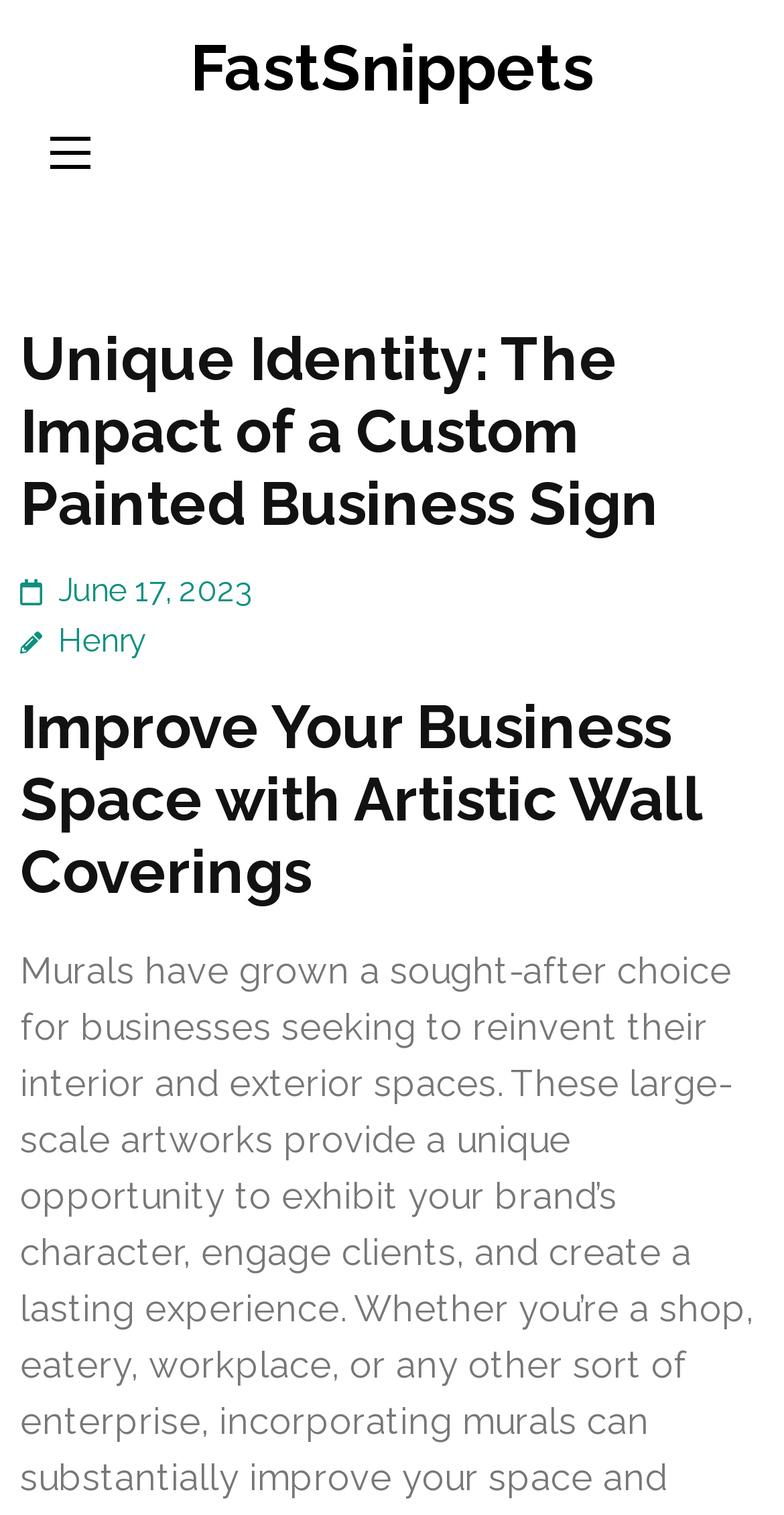Please provide a comprehensive answer to the question based on the screenshot: What is the topic of the second heading?

I found the topic of the second heading by looking at the header section of the webpage, where I saw a heading with the text 'Improve Your Business Space with Artistic Wall Coverings'.